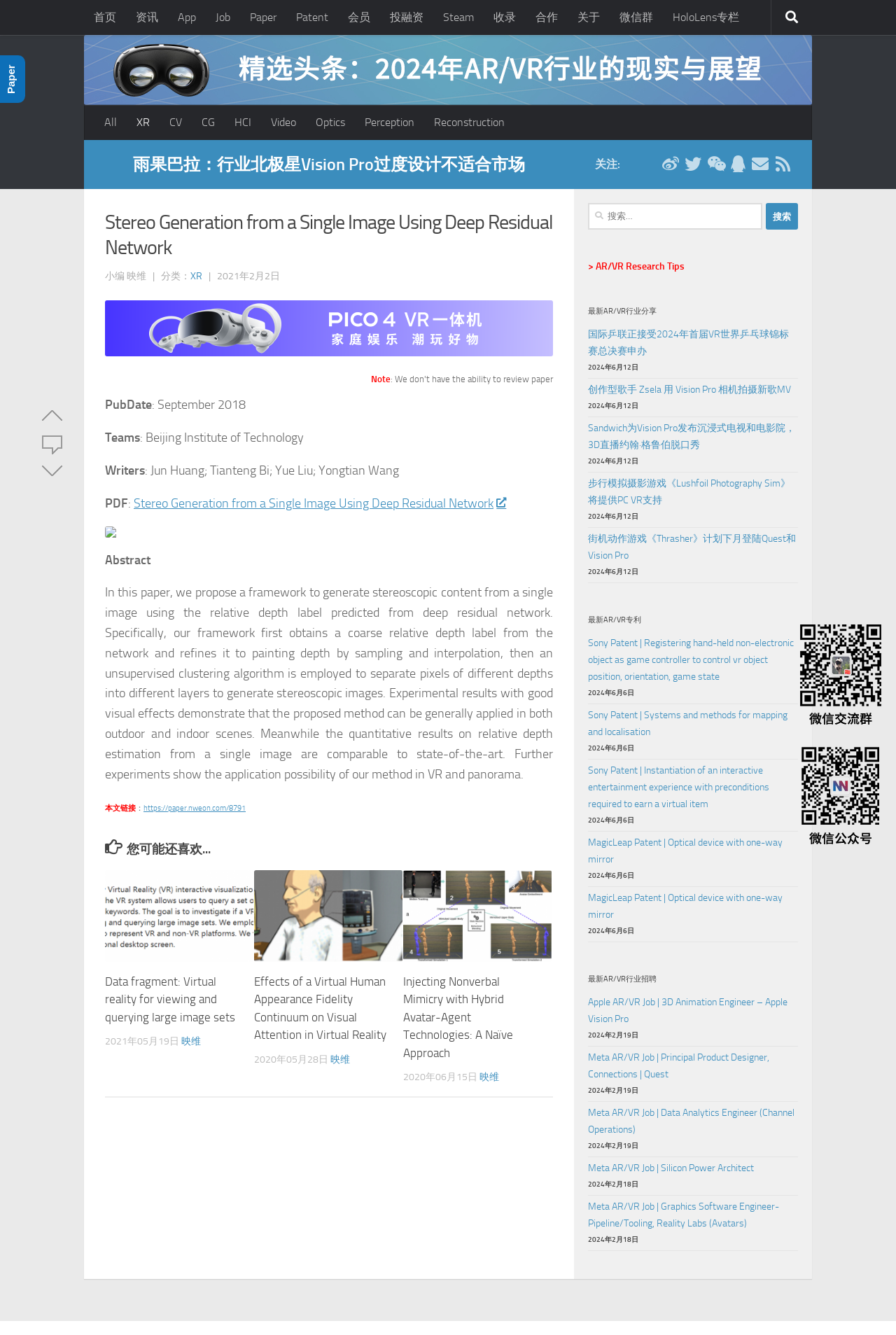What is the publication date of the paper?
Look at the image and respond with a single word or a short phrase.

September 2018